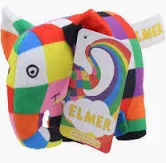What is the recommended age for the toy?
Analyze the screenshot and provide a detailed answer to the question.

According to the description, Elmer is a perfect companion for children aged 10 months and older, making it a charming addition to any playroom, which suggests that the toy is suitable for children within this age range.